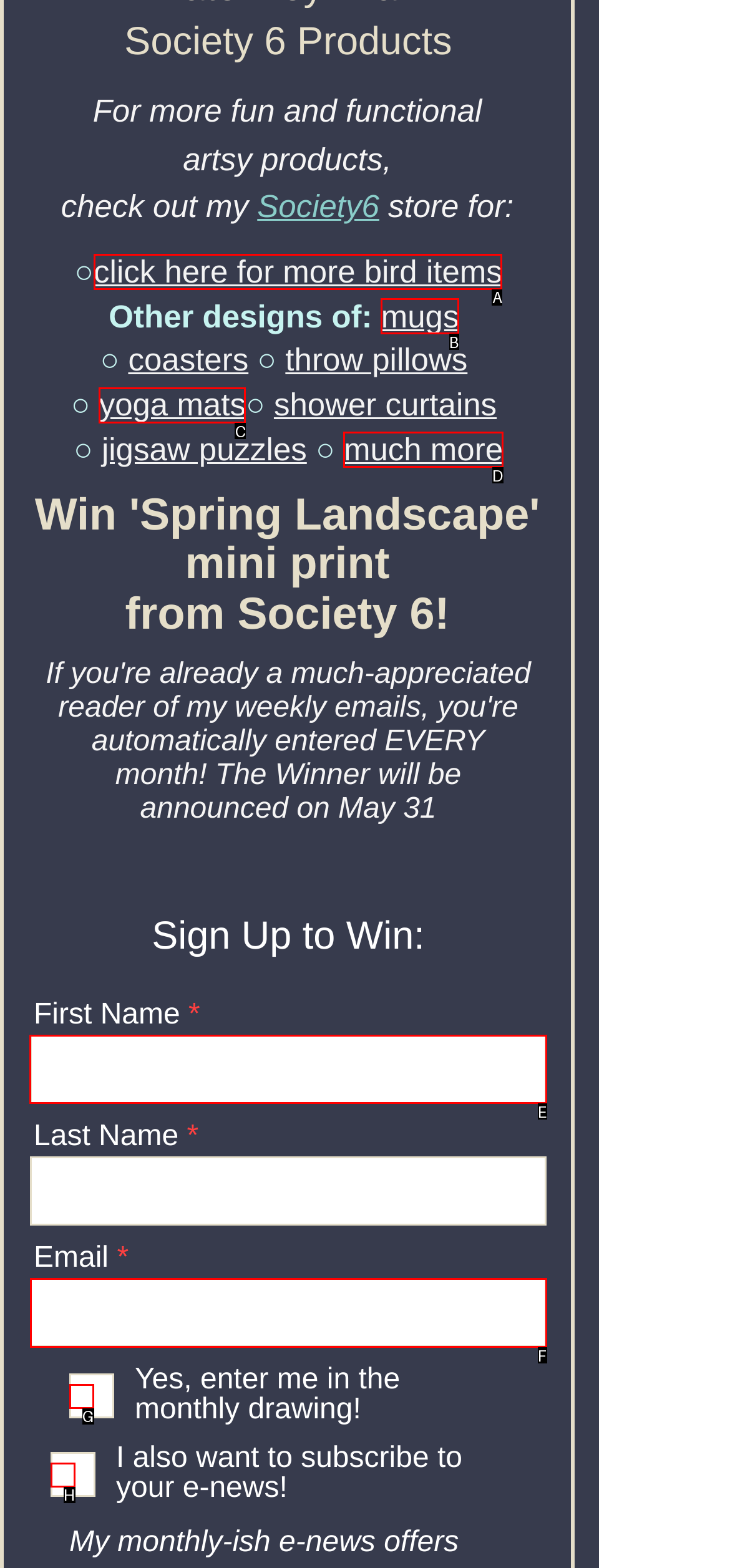Determine which HTML element to click on in order to complete the action: Click the Primary Menu button.
Reply with the letter of the selected option.

None